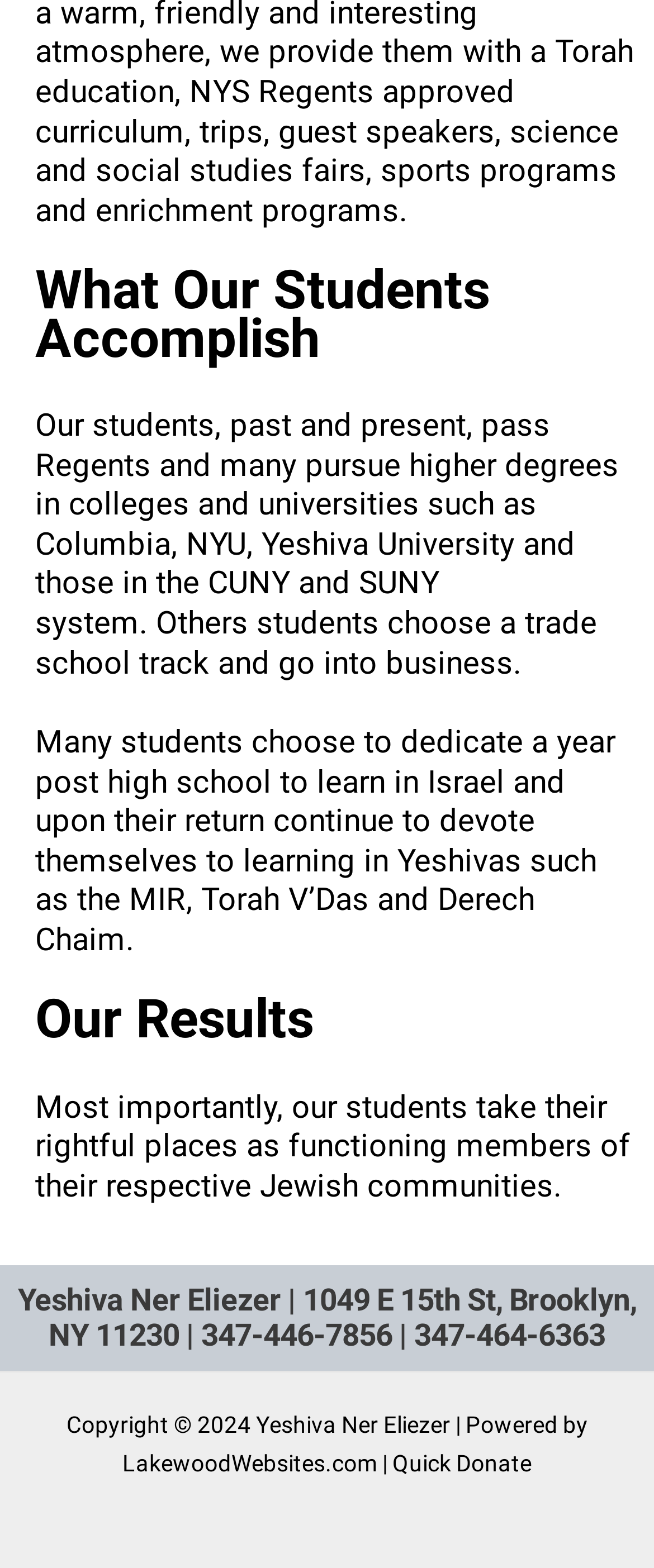What is the address of Yeshiva Ner Eliezer?
Based on the image, answer the question in a detailed manner.

The address of Yeshiva Ner Eliezer is mentioned in the heading element, which is 'Yeshiva Ner Eliezer | 1049 E 15th St, Brooklyn, NY 11230 | 347-446-7856 | 347-464-6363'.